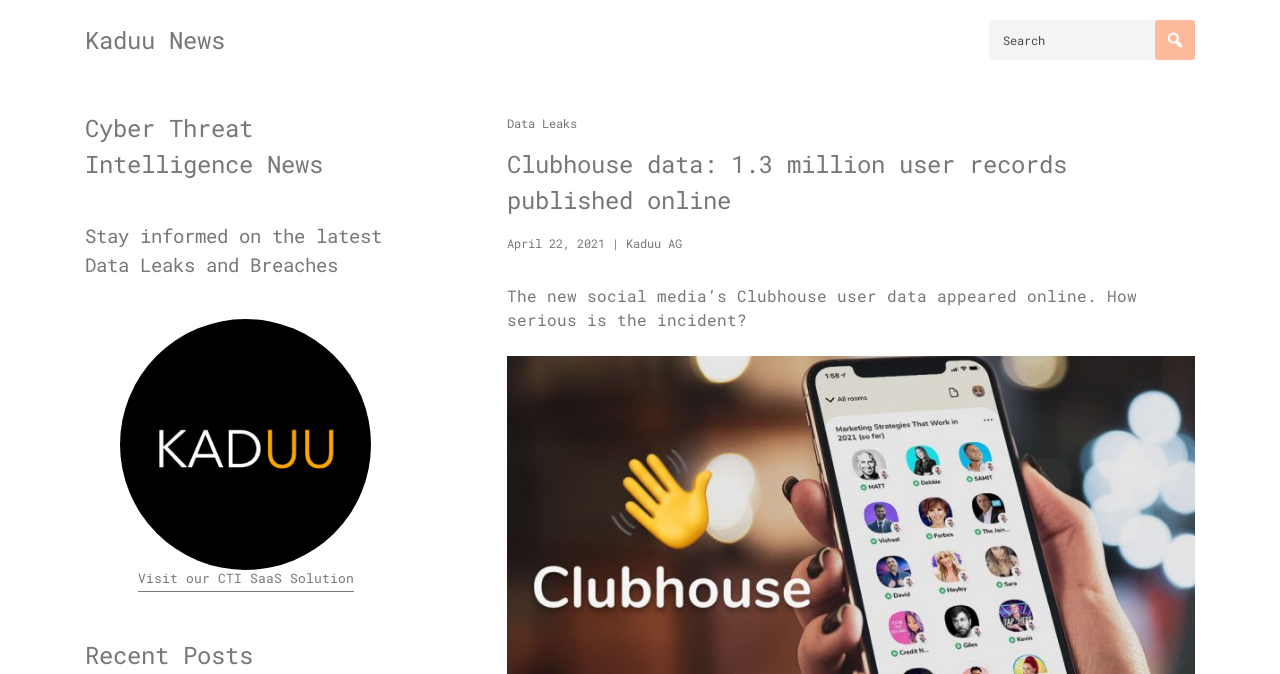Respond to the question with just a single word or phrase: 
What is the purpose of the search box?

Search for news